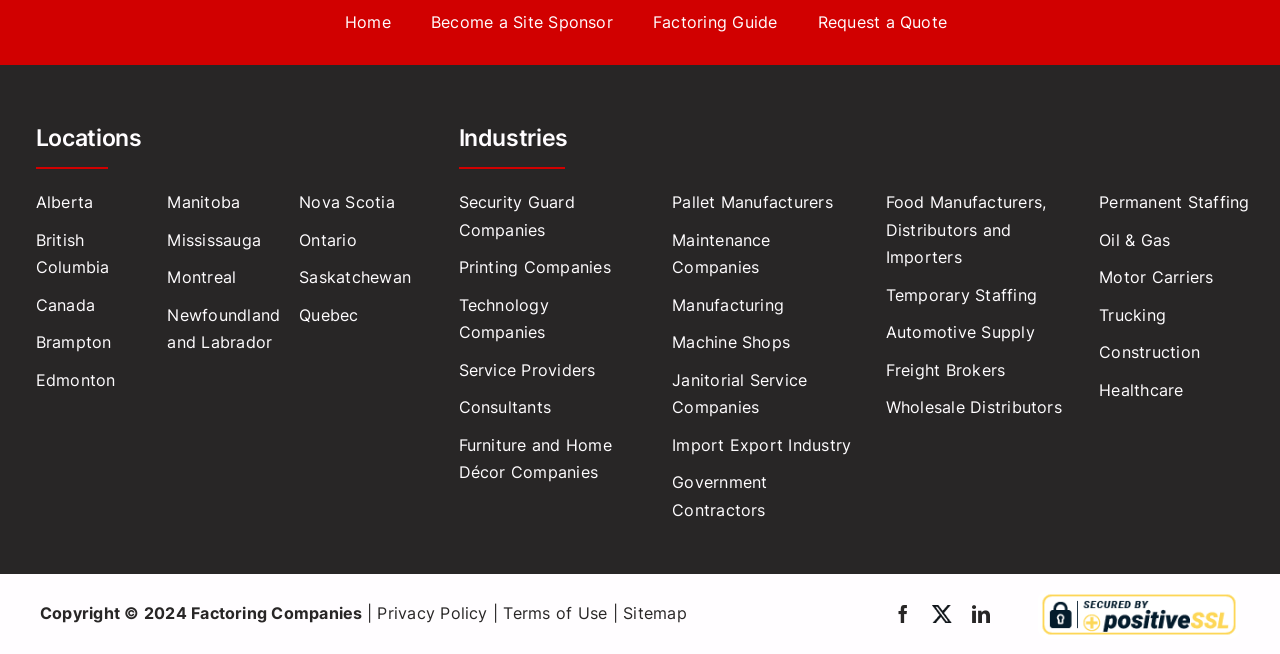How many social media links are there?
Please provide a comprehensive answer based on the information in the image.

I counted the number of social media links at the bottom of the page, which includes Facebook, Twitter, and LinkedIn.